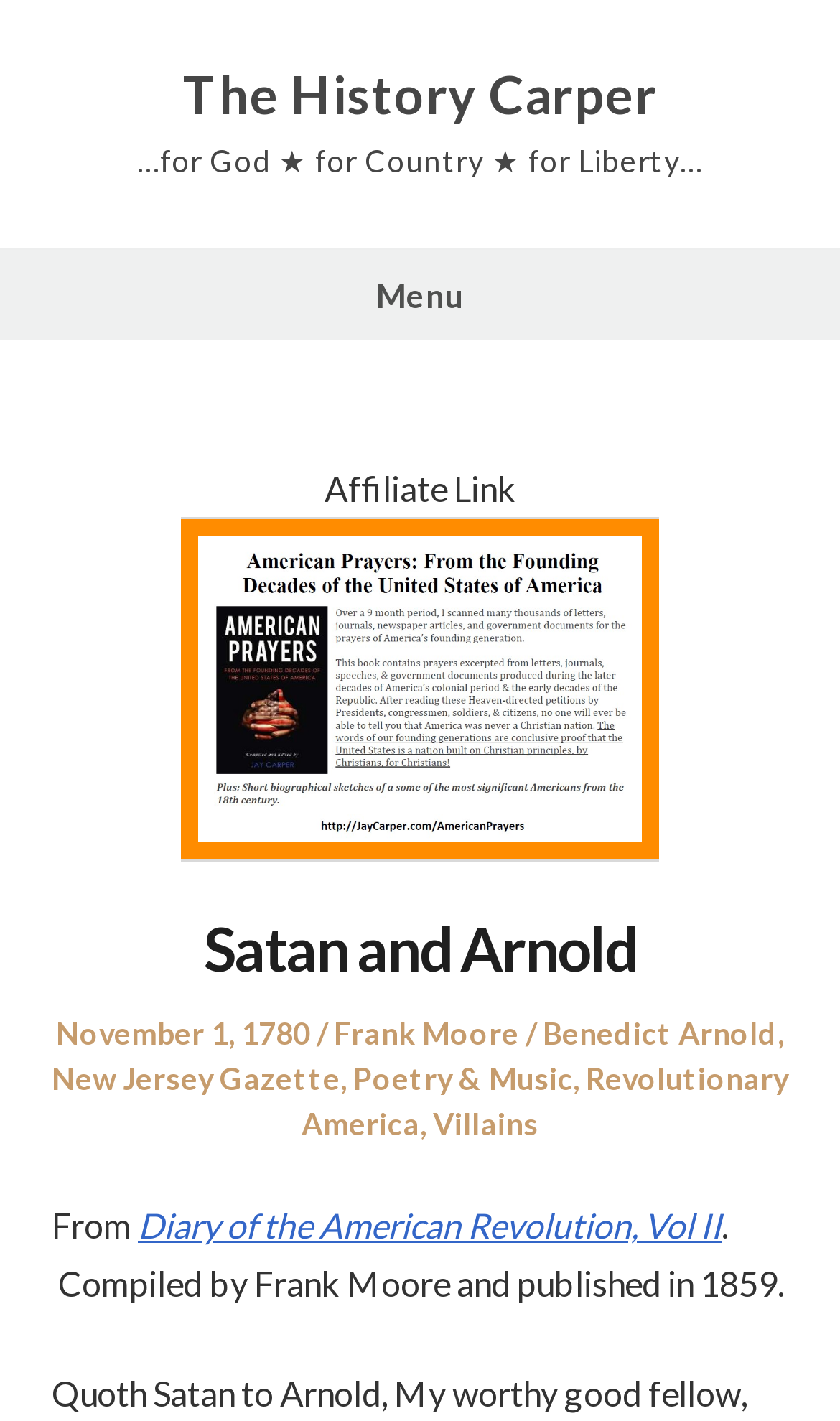What is the date of the post?
Analyze the image and provide a thorough answer to the question.

The date of the post can be found in the section below the heading 'Satan and Arnold', where it says 'Posted on' followed by a link to 'November 1, 1780'.